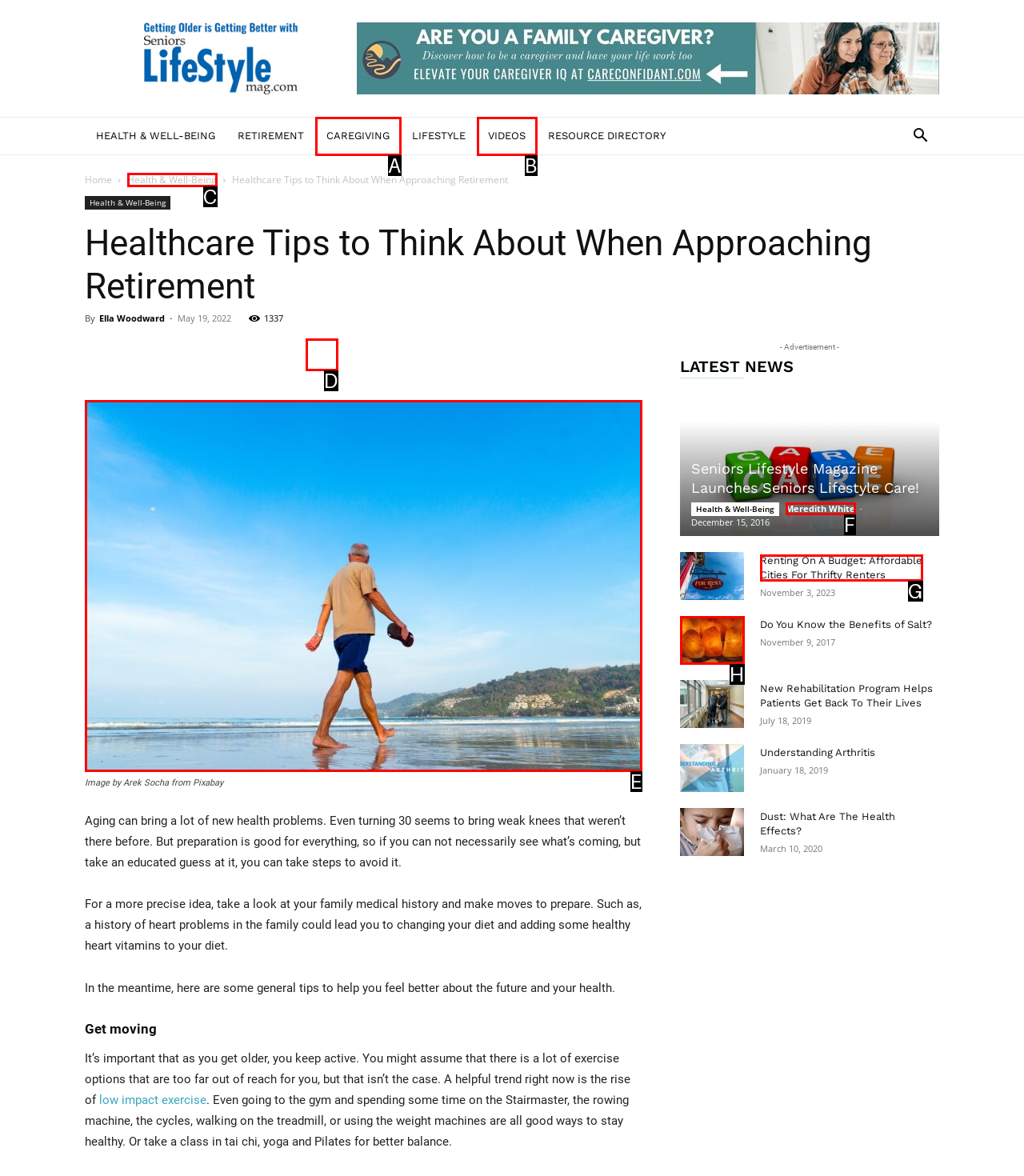Which option aligns with the description: Meredith White? Respond by selecting the correct letter.

F